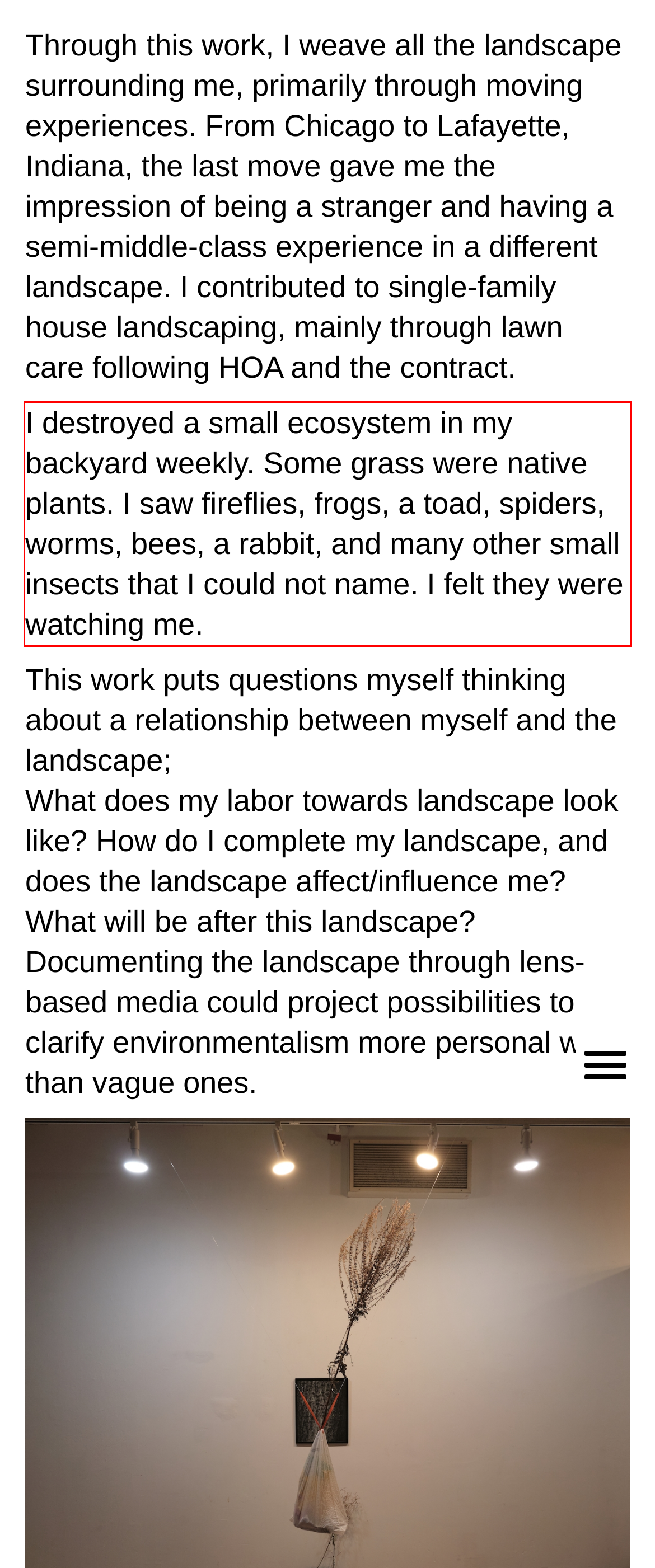Examine the screenshot of the webpage, locate the red bounding box, and perform OCR to extract the text contained within it.

I destroyed a small ecosystem in my backyard weekly. Some grass were native plants. I saw fireflies, frogs, a toad, spiders, worms, bees, a rabbit, and many other small insects that I could not name. I felt they were watching me.